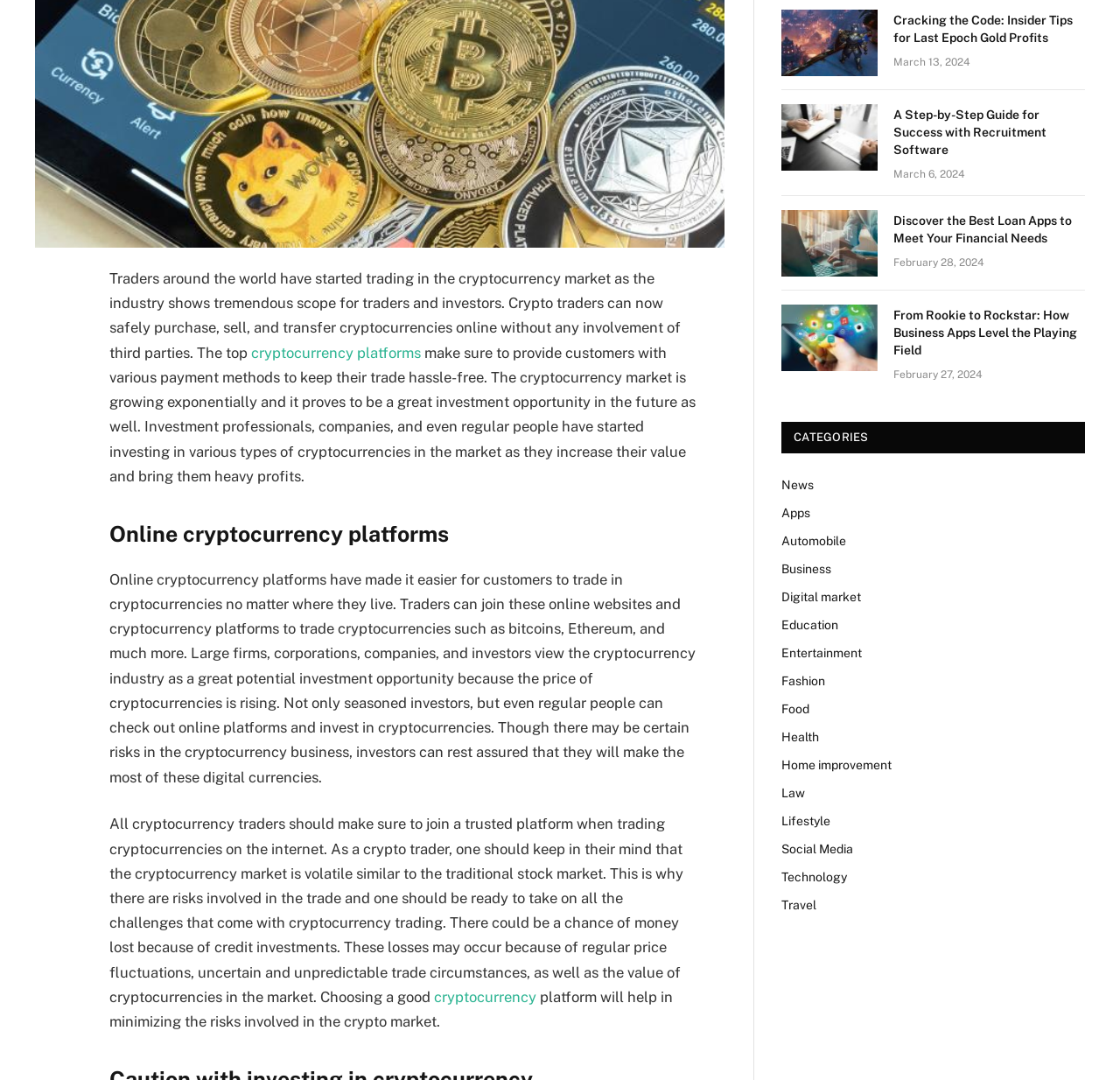Extract the bounding box coordinates of the UI element described by: "Health". The coordinates should include four float numbers ranging from 0 to 1, e.g., [left, top, right, bottom].

[0.698, 0.676, 0.731, 0.689]